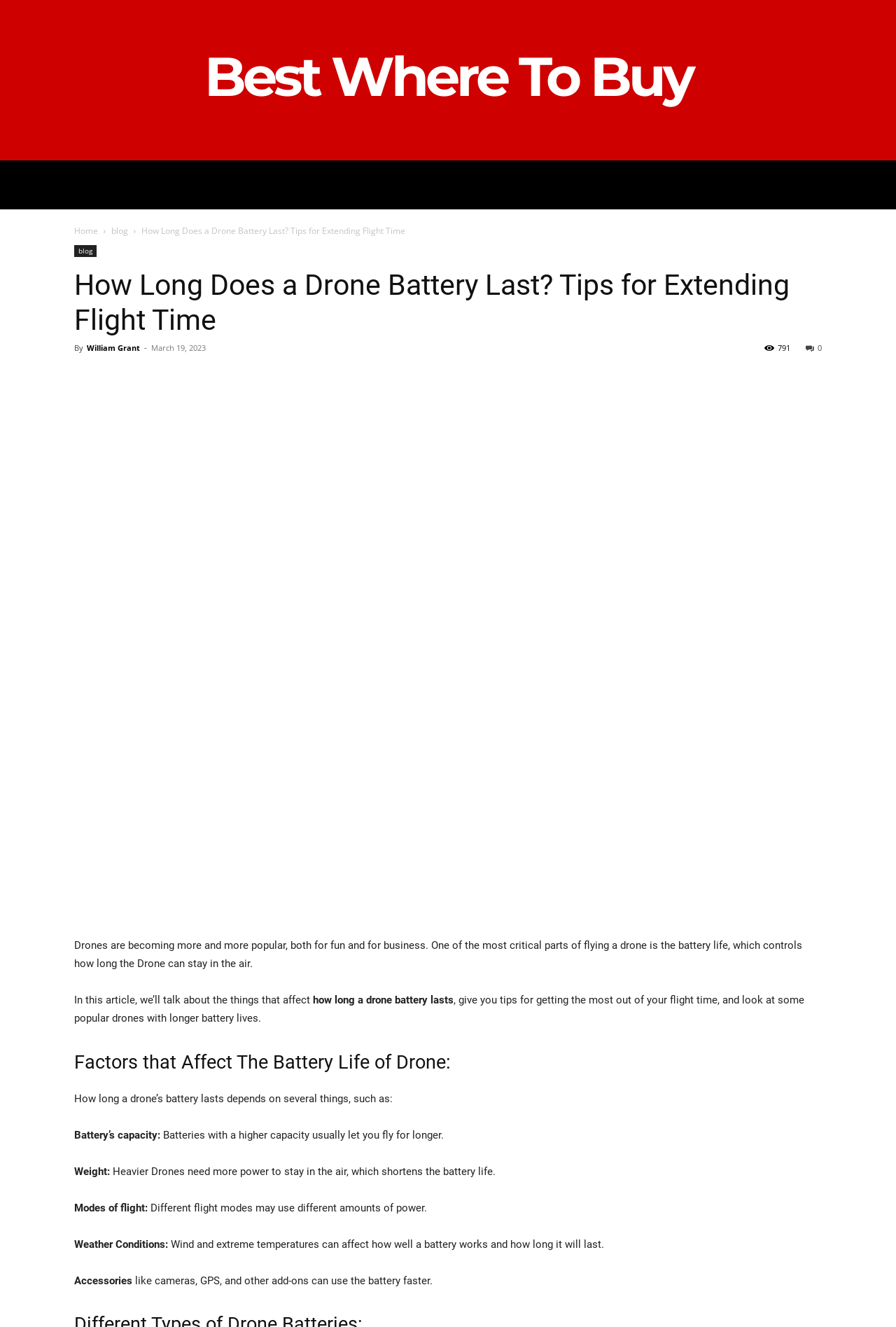Utilize the details in the image to give a detailed response to the question: Who is the author of this article?

The author of this article is William Grant, as indicated by the link 'William Grant' next to the 'By' text, which is a common convention for indicating the author of an article.